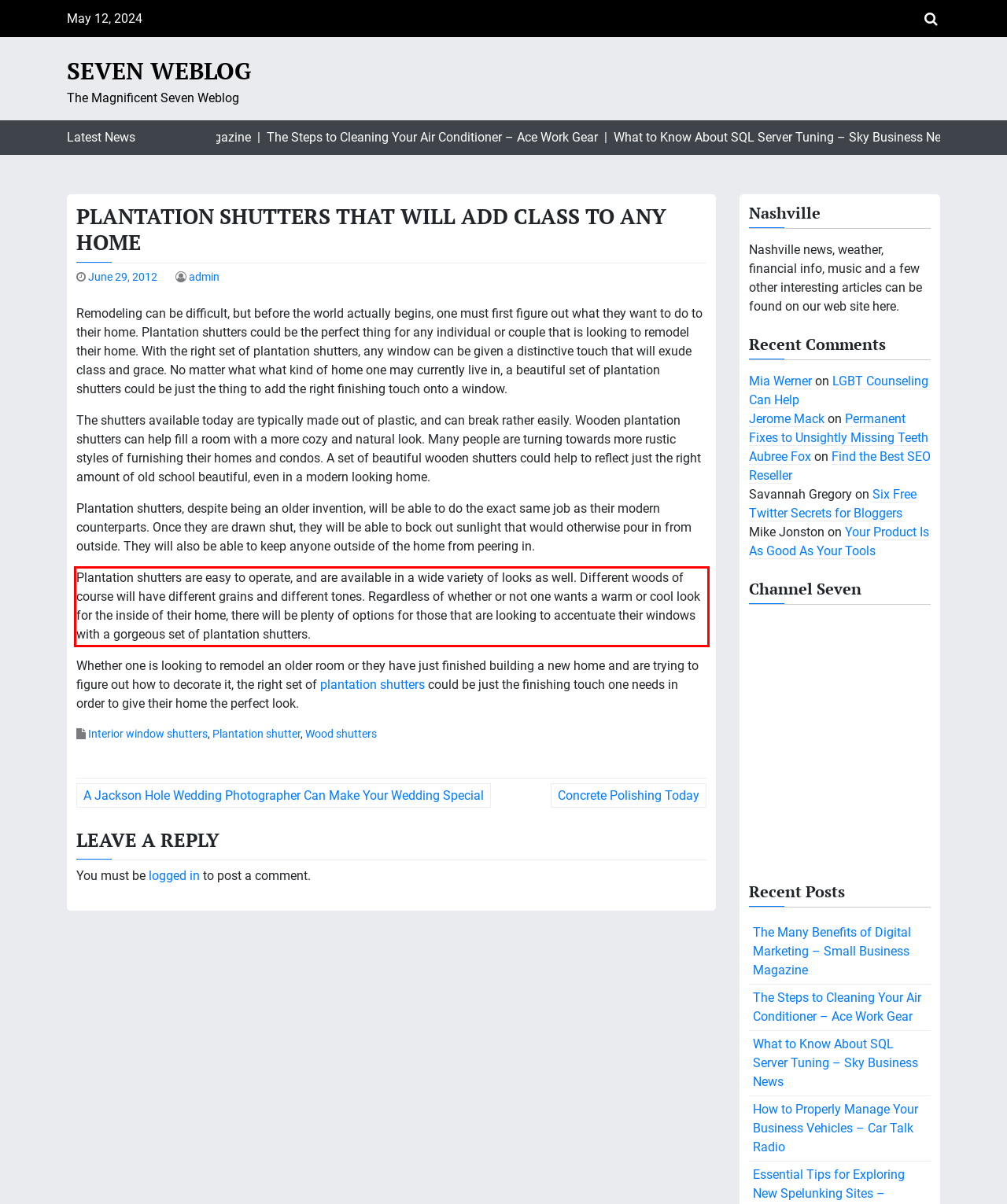You have a screenshot of a webpage, and there is a red bounding box around a UI element. Utilize OCR to extract the text within this red bounding box.

Plantation shutters are easy to operate, and are available in a wide variety of looks as well. Different woods of course will have different grains and different tones. Regardless of whether or not one wants a warm or cool look for the inside of their home, there will be plenty of options for those that are looking to accentuate their windows with a gorgeous set of plantation shutters.